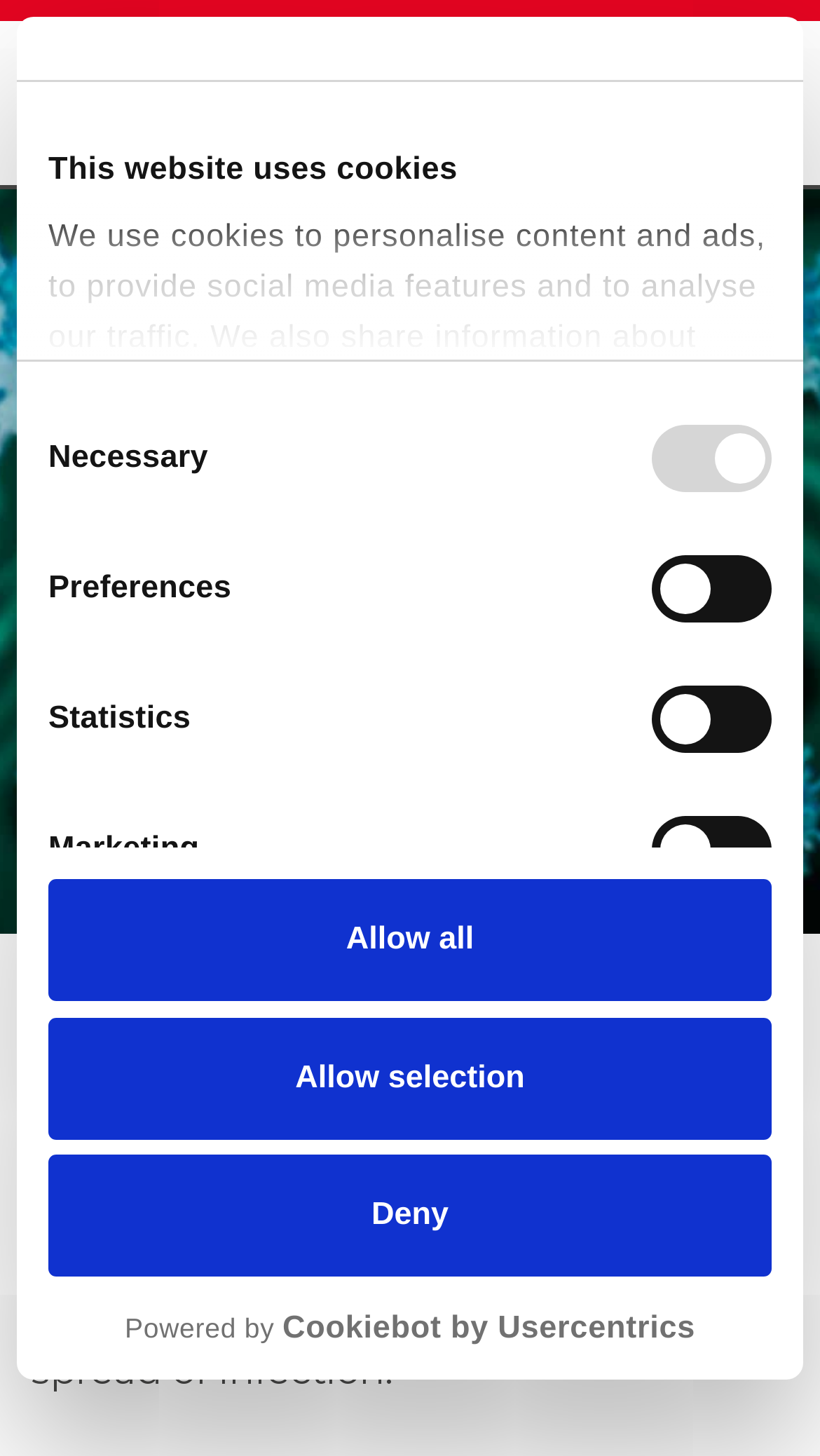What is the topic of the blog post?
Offer a detailed and exhaustive answer to the question.

The topic of the blog post can be determined by reading the heading 'WORKING FROM HOME IN A CORONAVIRUS WORLD' and the surrounding text, which discusses the outbreak of Coronavirus and its impact on businesses.